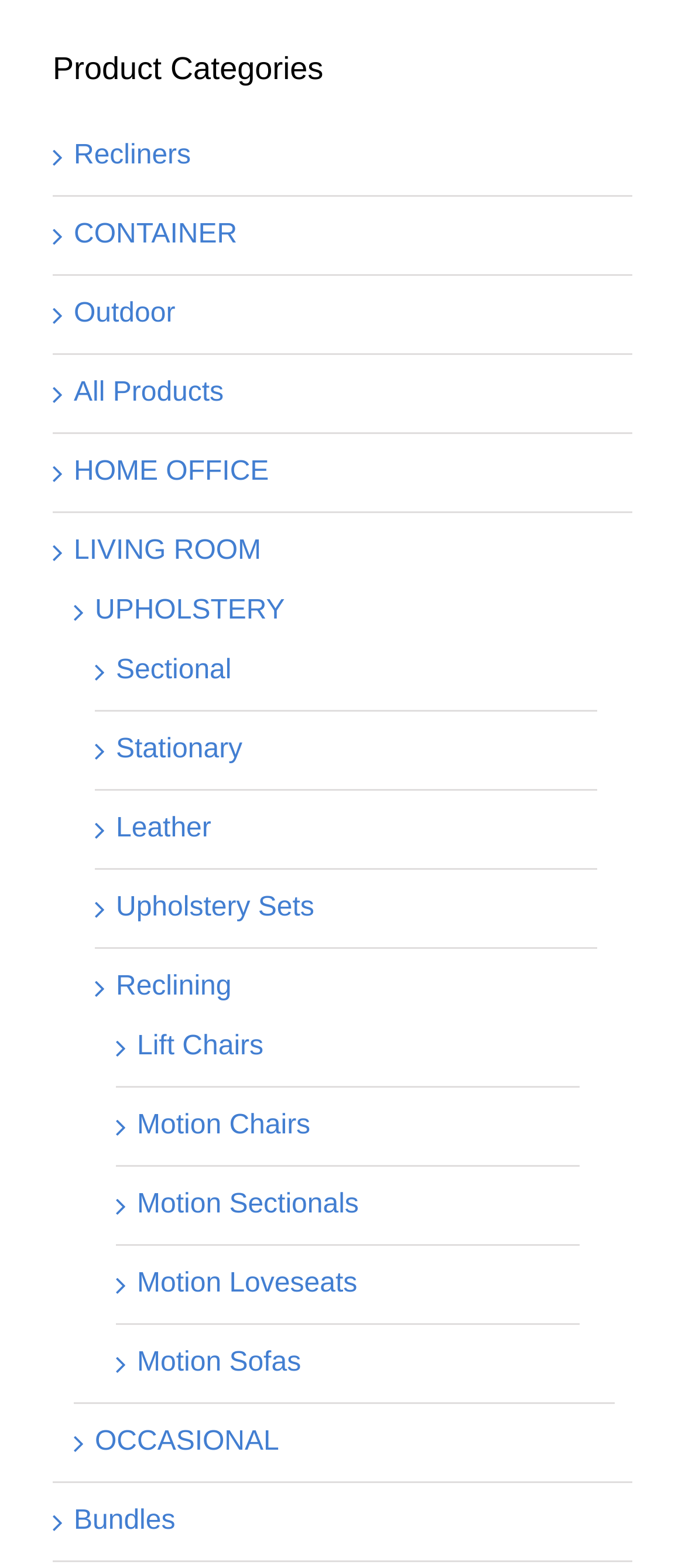How many subcategories are under Living Room?
Based on the screenshot, answer the question with a single word or phrase.

At least 1